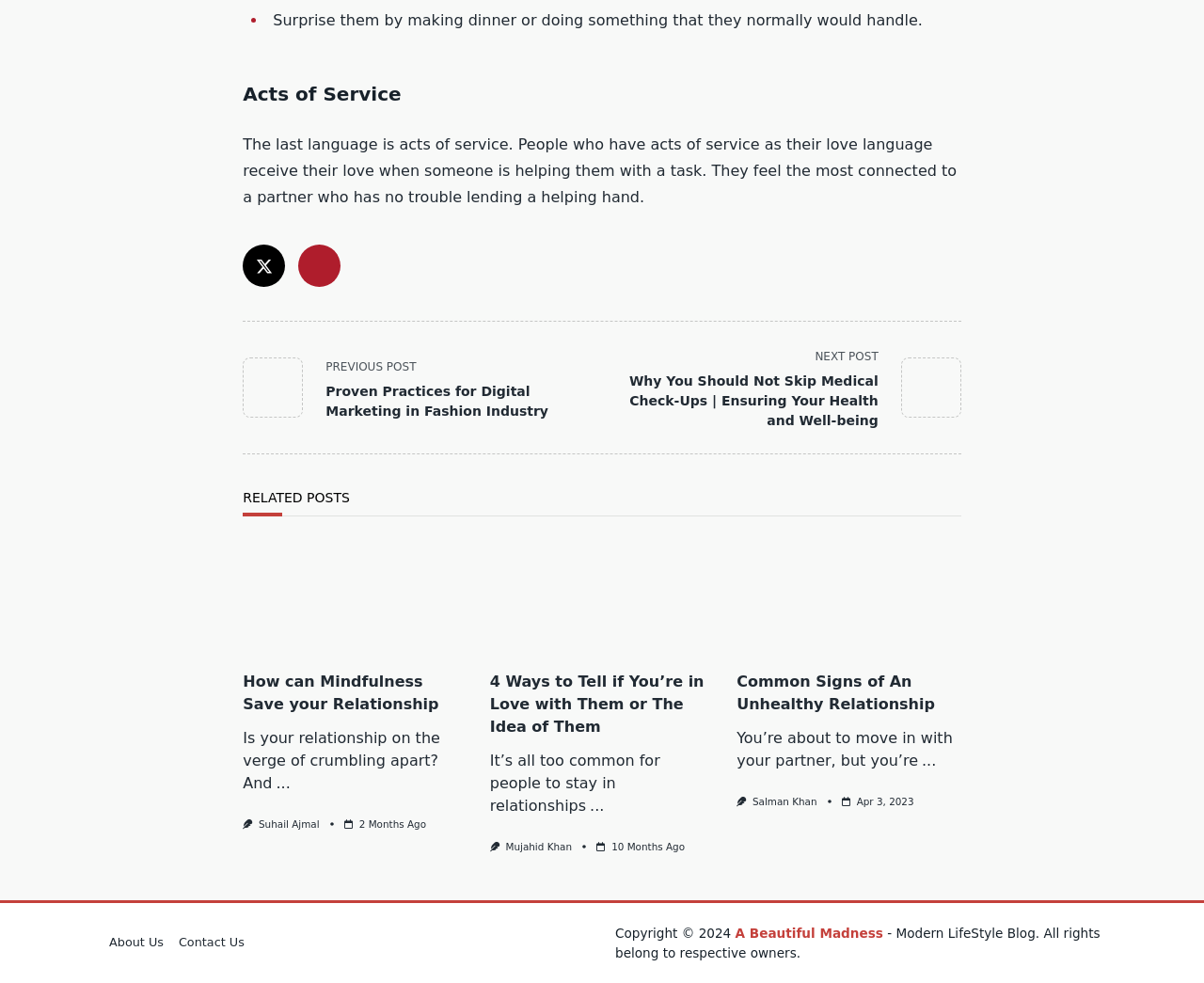Using the information in the image, give a detailed answer to the following question: What is the last language of love?

The webpage mentions that the last language of love is acts of service, which is a way of showing love and care by helping someone with a task.